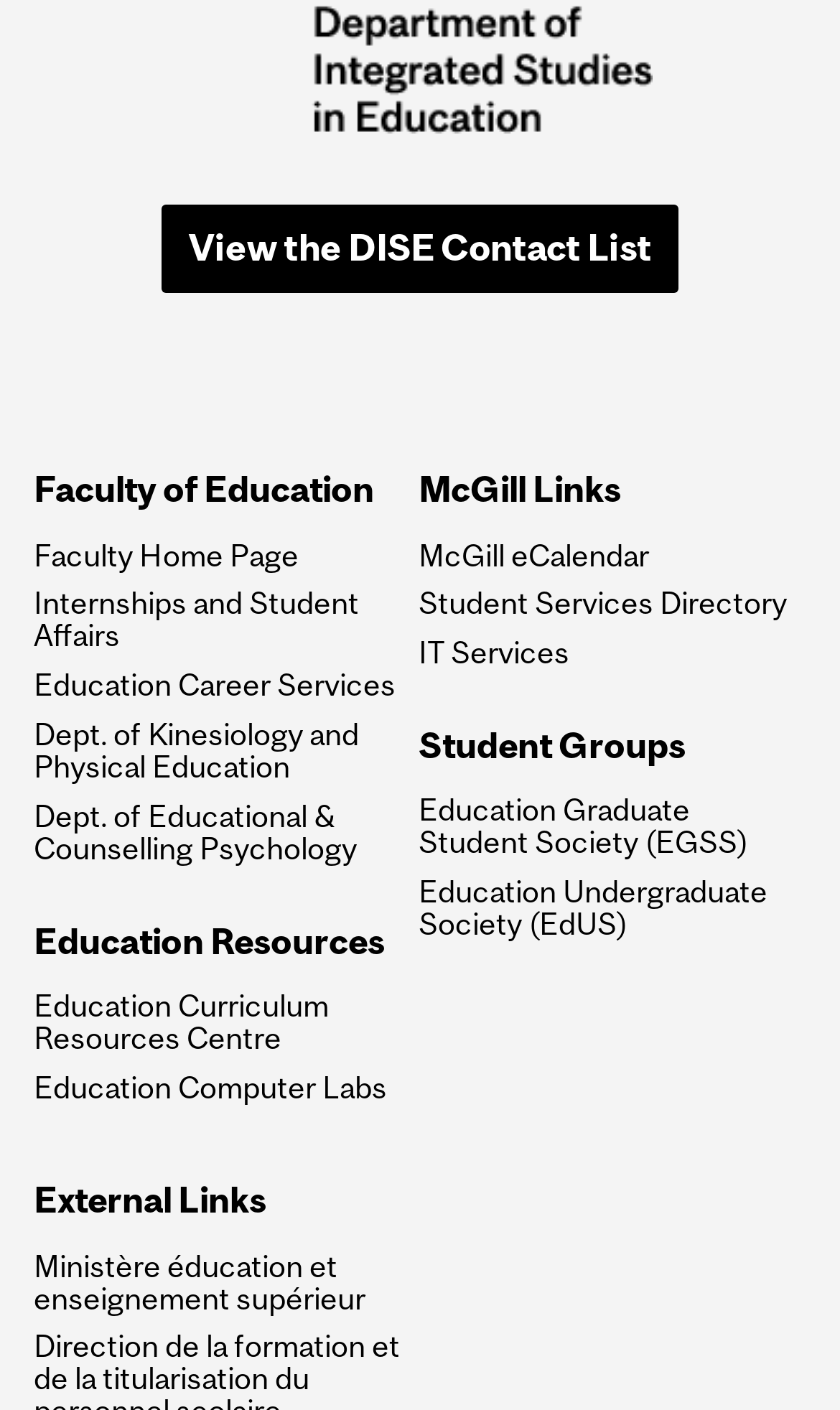From the webpage screenshot, predict the bounding box of the UI element that matches this description: "Student Services Directory".

[0.499, 0.418, 0.949, 0.441]